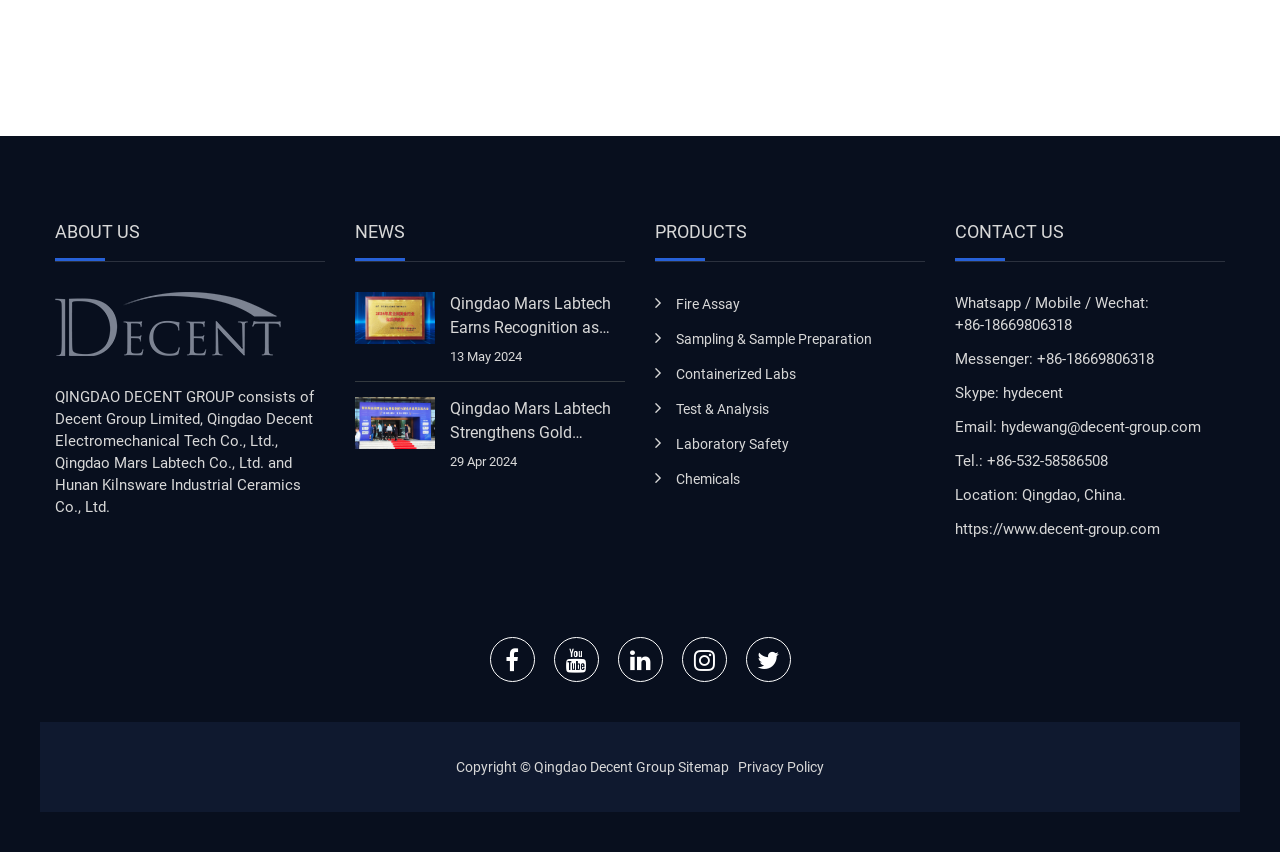Find the bounding box coordinates of the element to click in order to complete the given instruction: "Read the news about Qingdao Mars Labtech earning recognition as 2024 National Gold Industry Quality Supplier."

[0.277, 0.343, 0.34, 0.43]